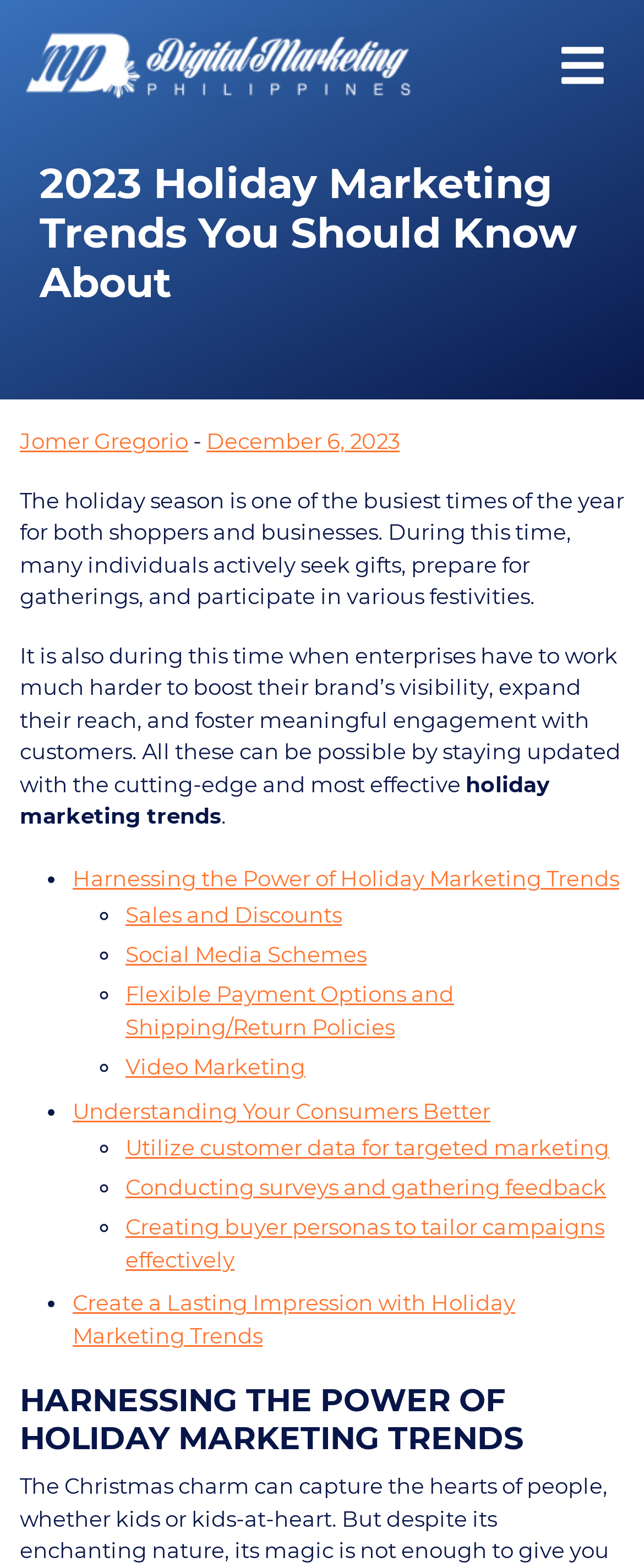Bounding box coordinates must be specified in the format (top-left x, top-left y, bottom-right x, bottom-right y). All values should be floating point numbers between 0 and 1. What are the bounding box coordinates of the UI element described as: Poems

None